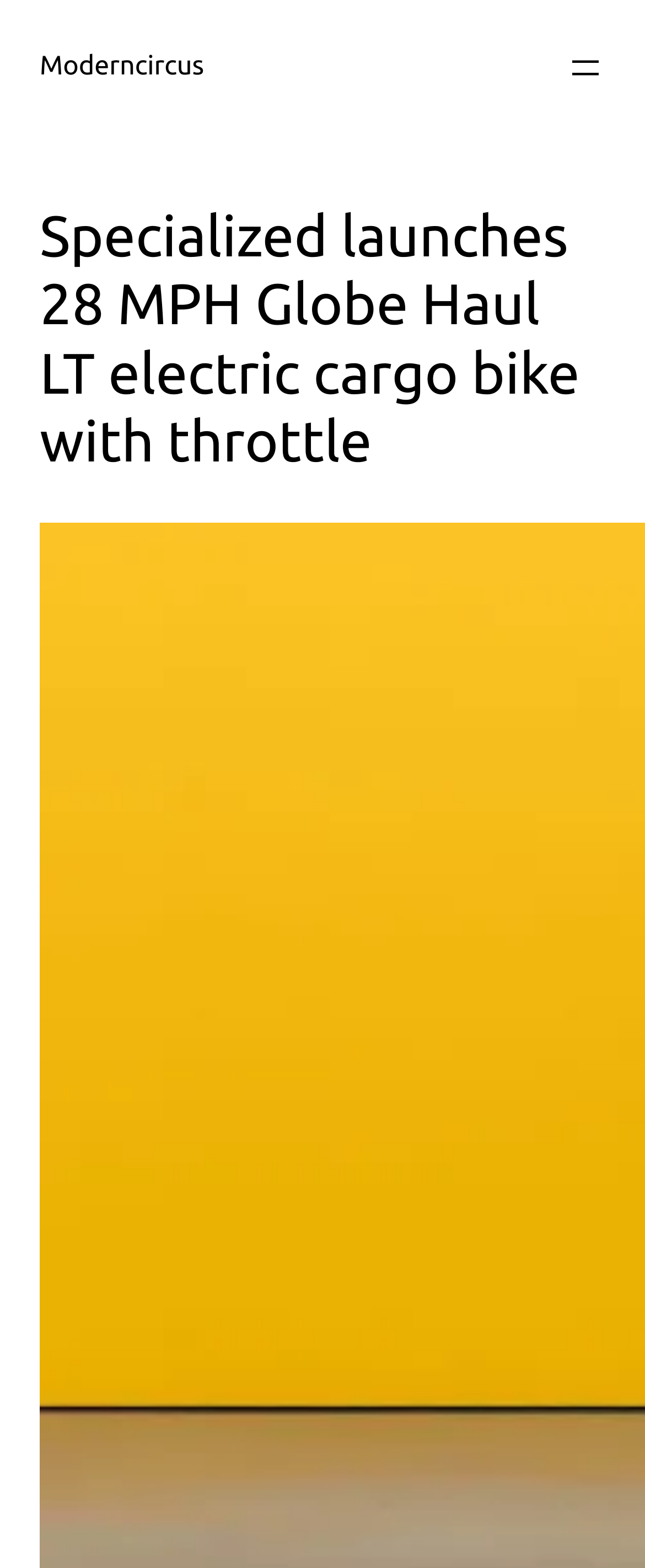Using the format (top-left x, top-left y, bottom-right x, bottom-right y), provide the bounding box coordinates for the described UI element. All values should be floating point numbers between 0 and 1: NextNext

None